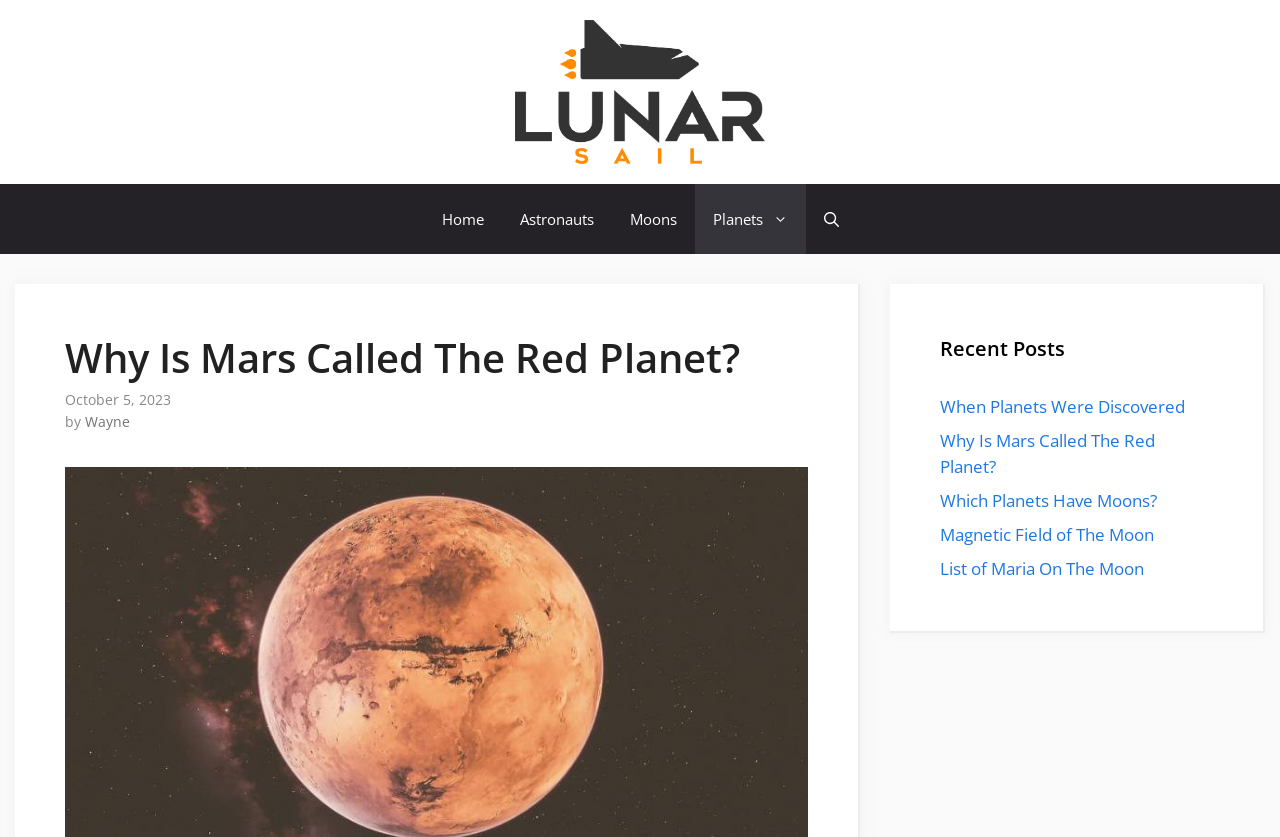Ascertain the bounding box coordinates for the UI element detailed here: "Moons". The coordinates should be provided as [left, top, right, bottom] with each value being a float between 0 and 1.

[0.478, 0.22, 0.543, 0.304]